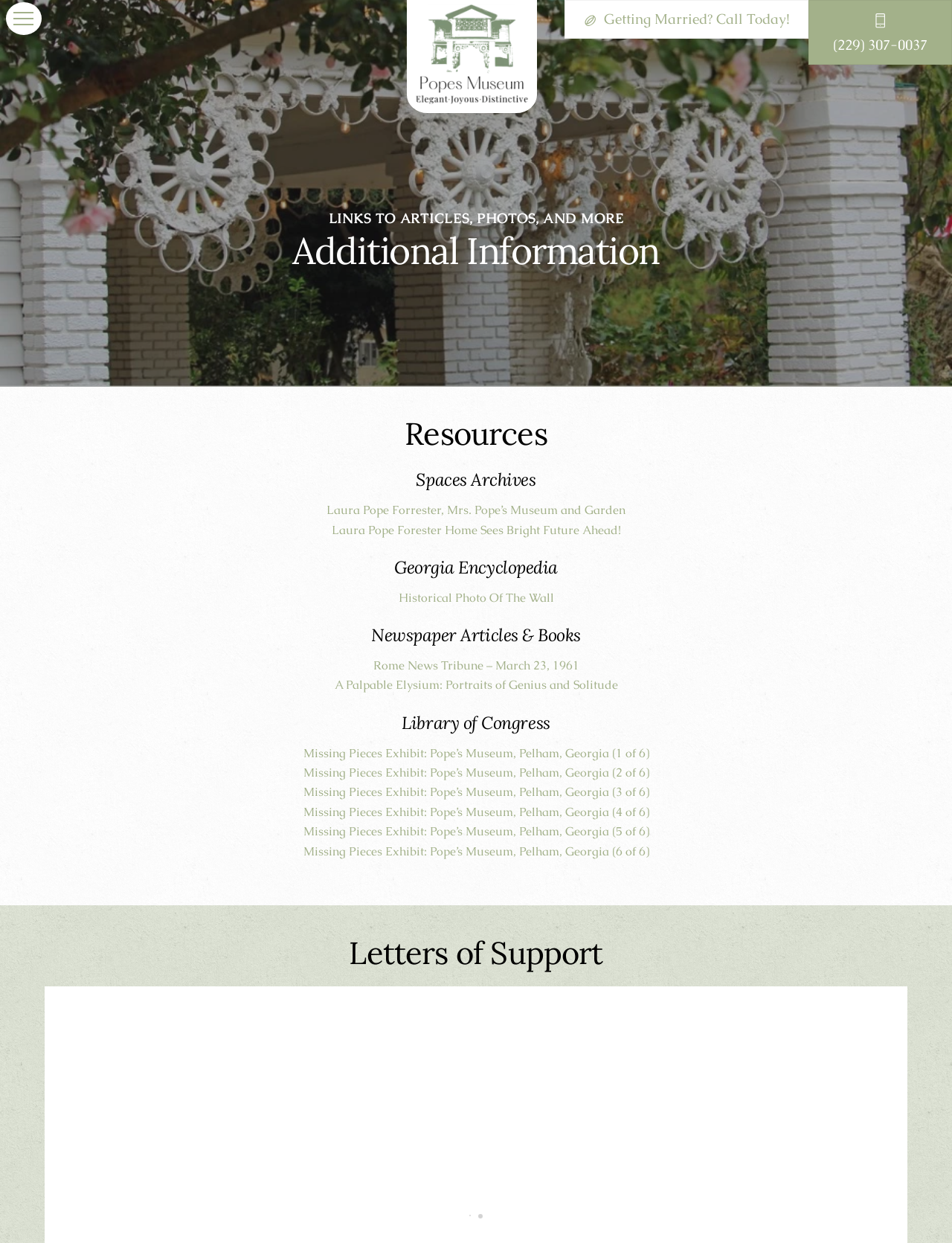What is the title of the book mentioned on the webpage?
Based on the image, give a one-word or short phrase answer.

A Palpable Elysium: Portraits of Genius and Solitude